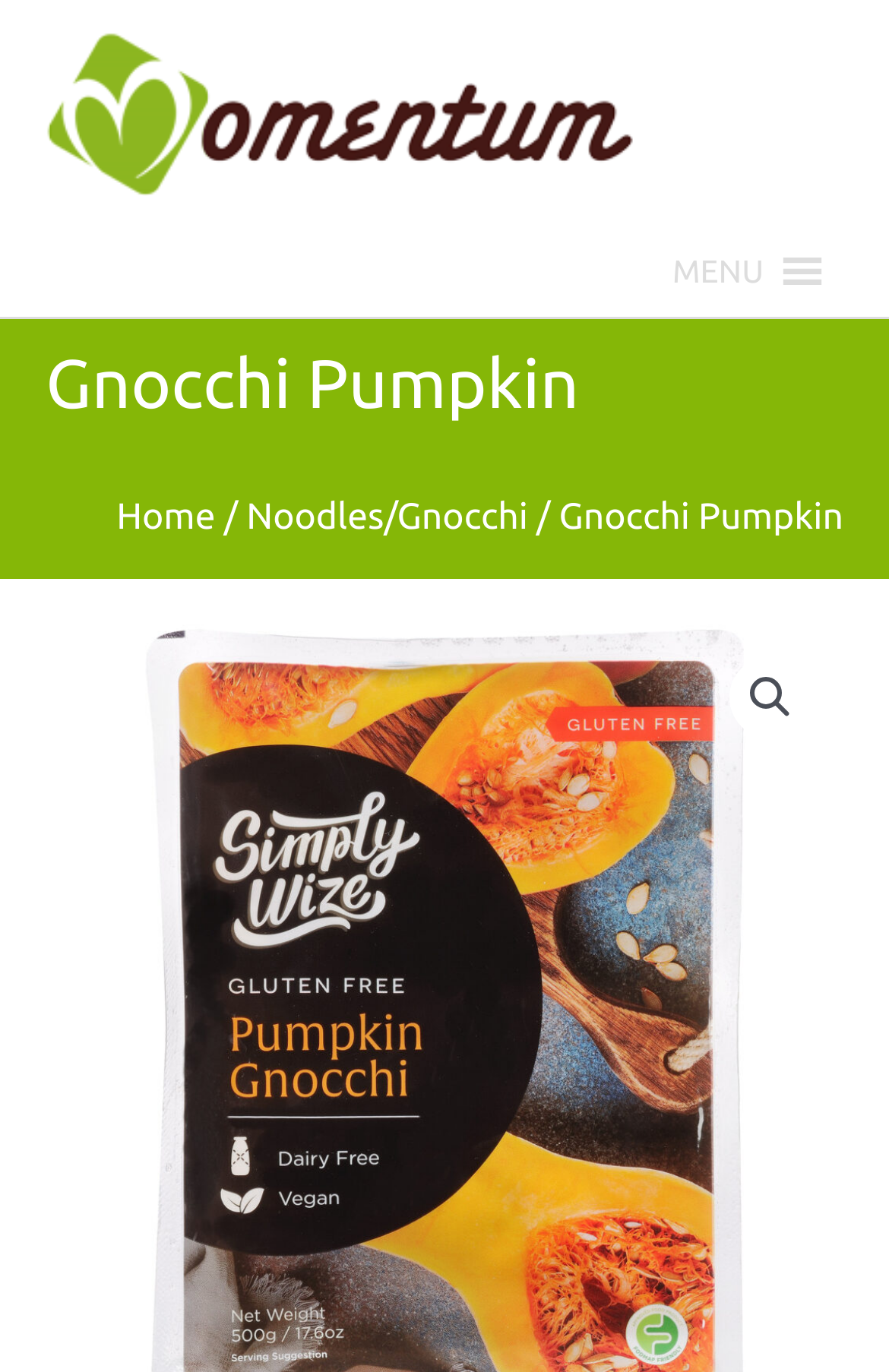What is the position of the search icon? Using the information from the screenshot, answer with a single word or phrase.

Top-right